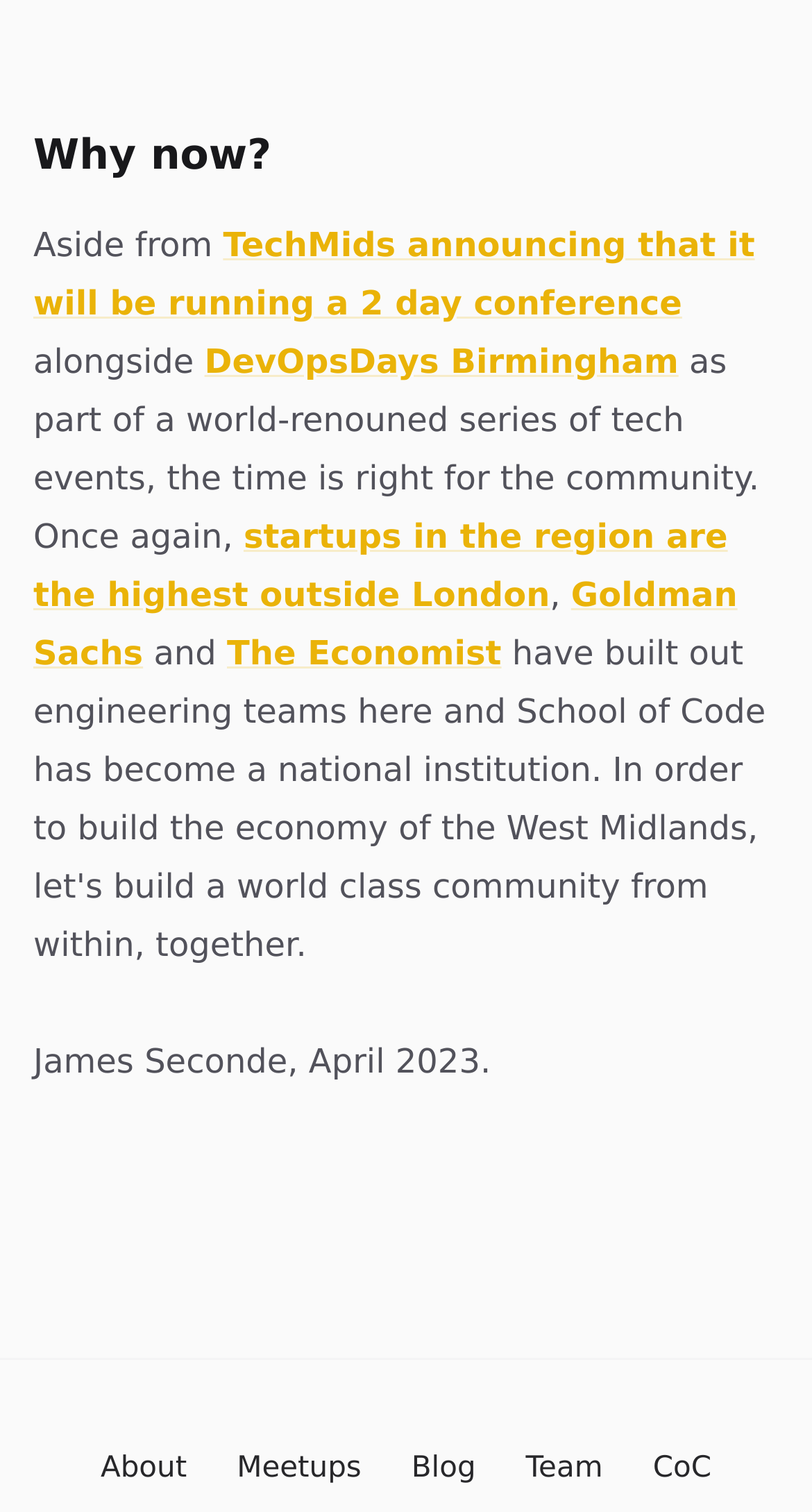Use a single word or phrase to answer the question: What are the three main sections of the webpage?

About, Meetups, Blog